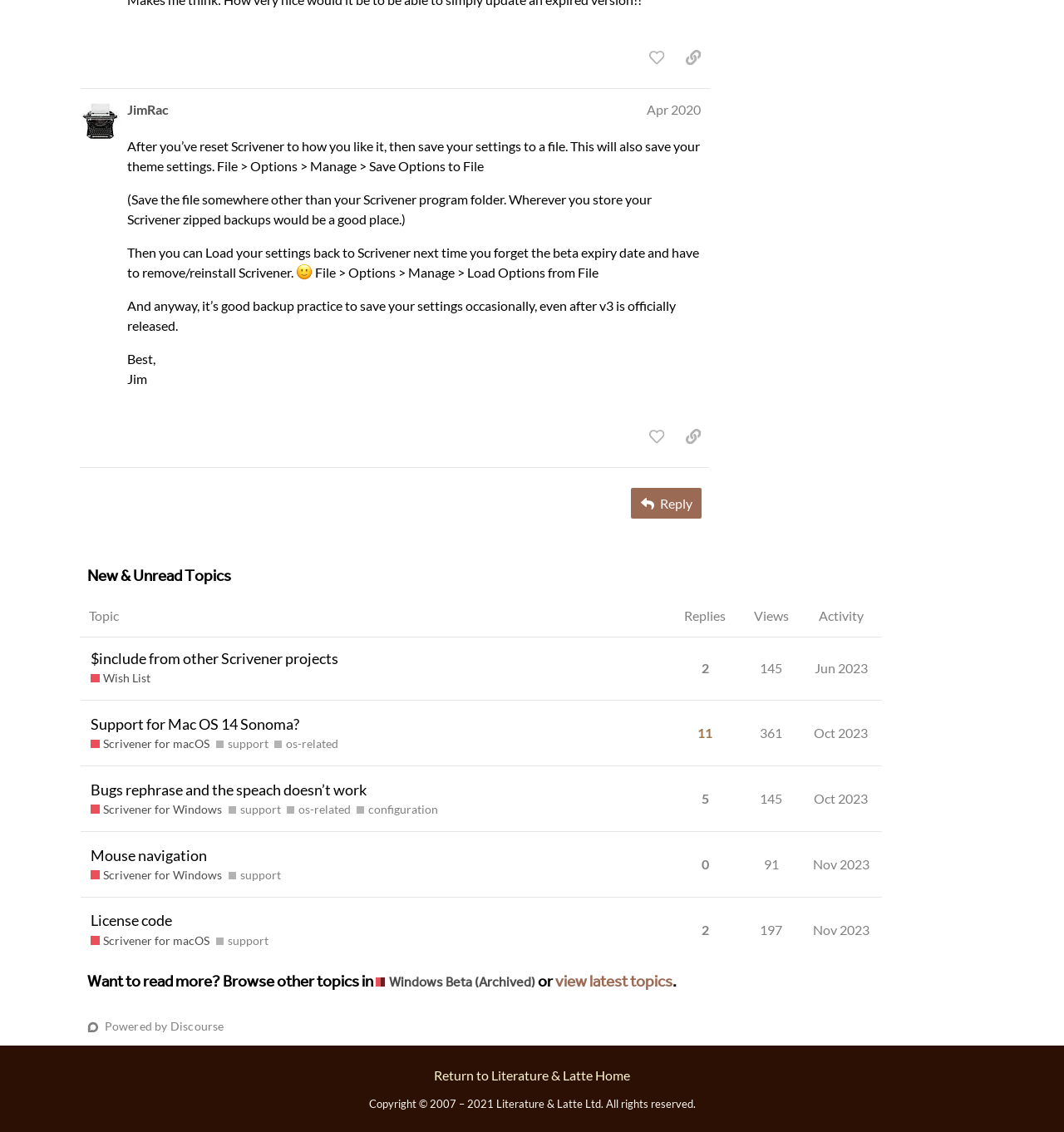Please provide a comprehensive response to the question below by analyzing the image: 
What is the username of the post author?

The post author's username is 'JimRac' which can be found in the heading 'JimRac Apr 2020' within the region 'post #5 by @JimRac'.